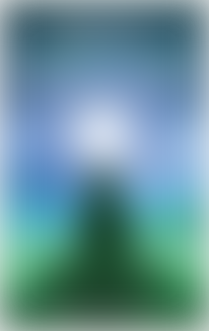What theme does the artwork resonate with?
Utilize the image to construct a detailed and well-explained answer.

The caption states that the artwork complements the themes of mindfulness and personal growth, as seen in the title 'Heal Through Thoughts', which invites reflection on the power of mindset in personal transformation.